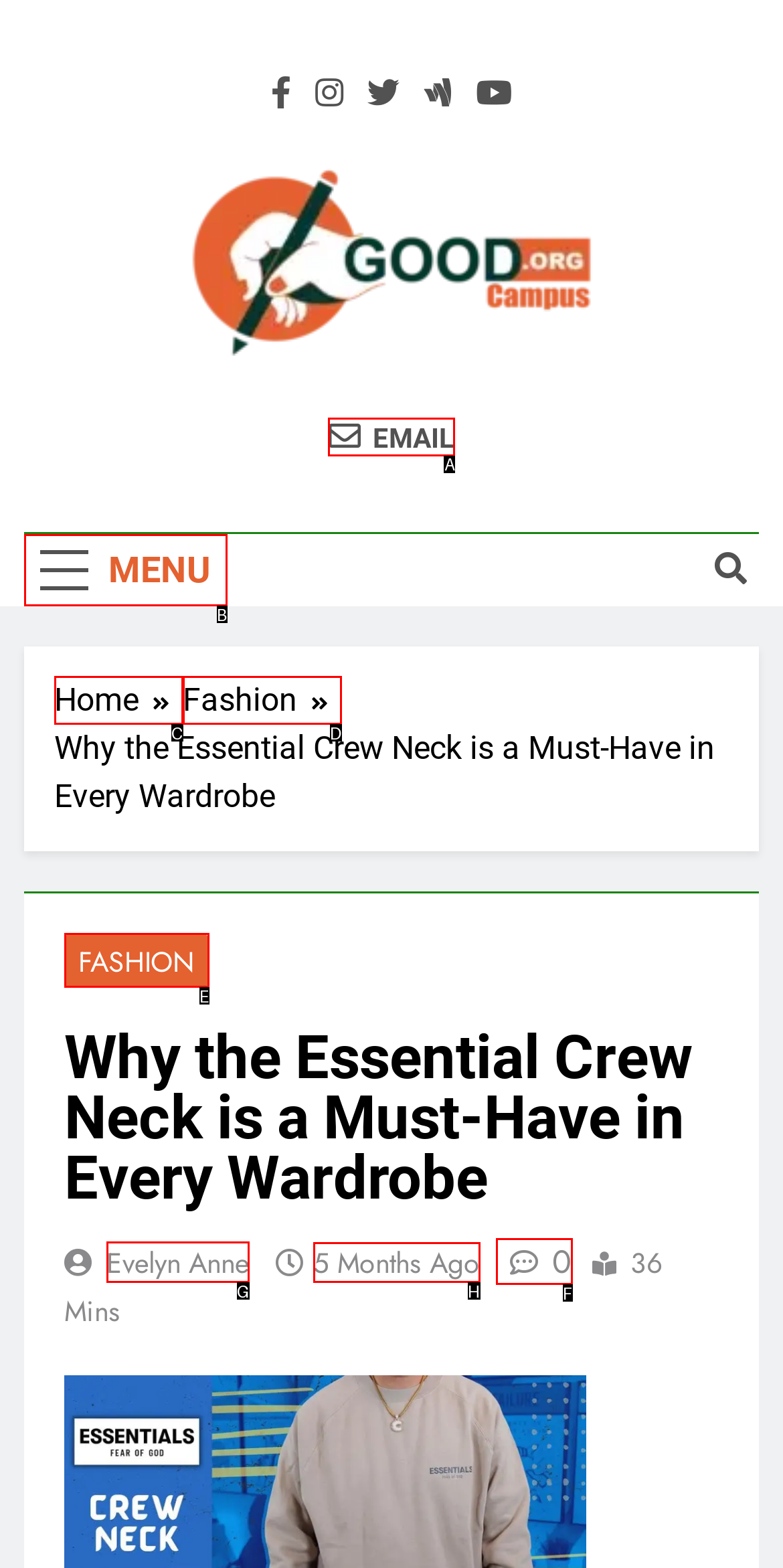Choose the UI element to click on to achieve this task: Click the Evelyn Anne link. Reply with the letter representing the selected element.

G